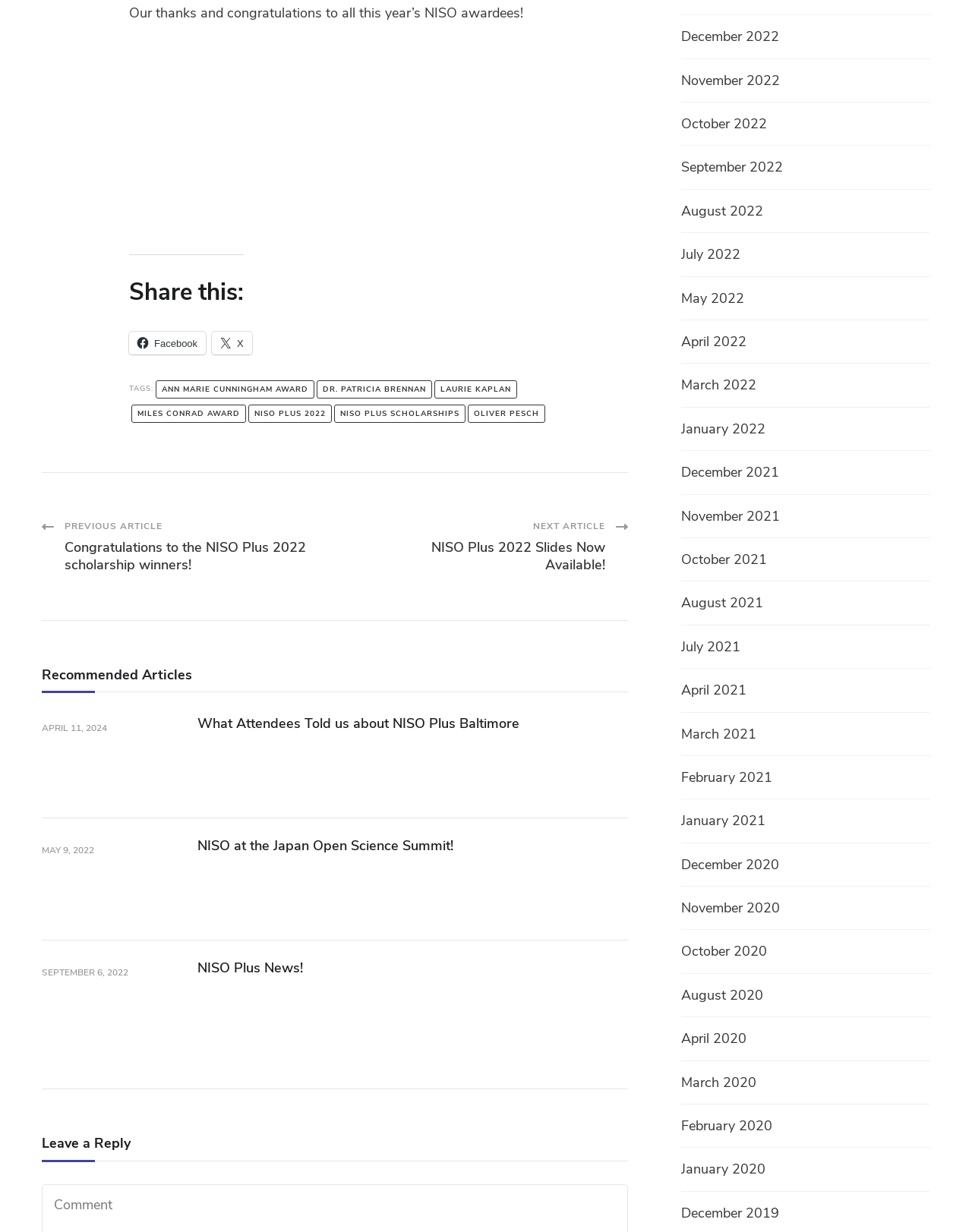Carefully examine the image and provide an in-depth answer to the question: What is the topic of the recommended articles?

The recommended articles section lists several articles with titles such as 'What Attendees Told us about NISO Plus Baltimore', 'NISO at the Japan Open Science Summit!', and 'NISO Plus News!', suggesting that the topic of these articles is NISO-related news and updates.